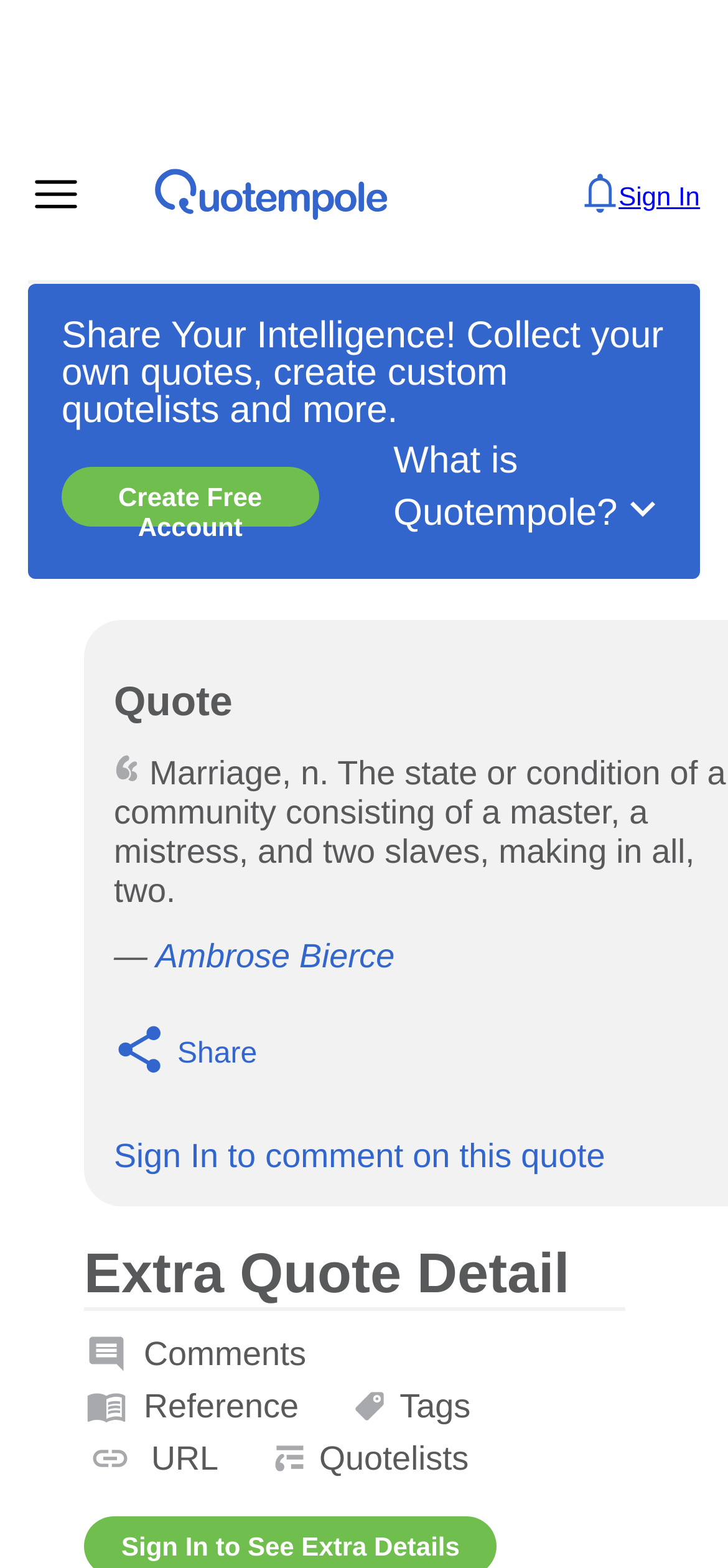What are the extra details available after signing in?
Based on the visual details in the image, please answer the question thoroughly.

After signing in, you can see extra details such as comments, reference, tags, URL, and quotelists, which are indicated by the images and links below the quote.